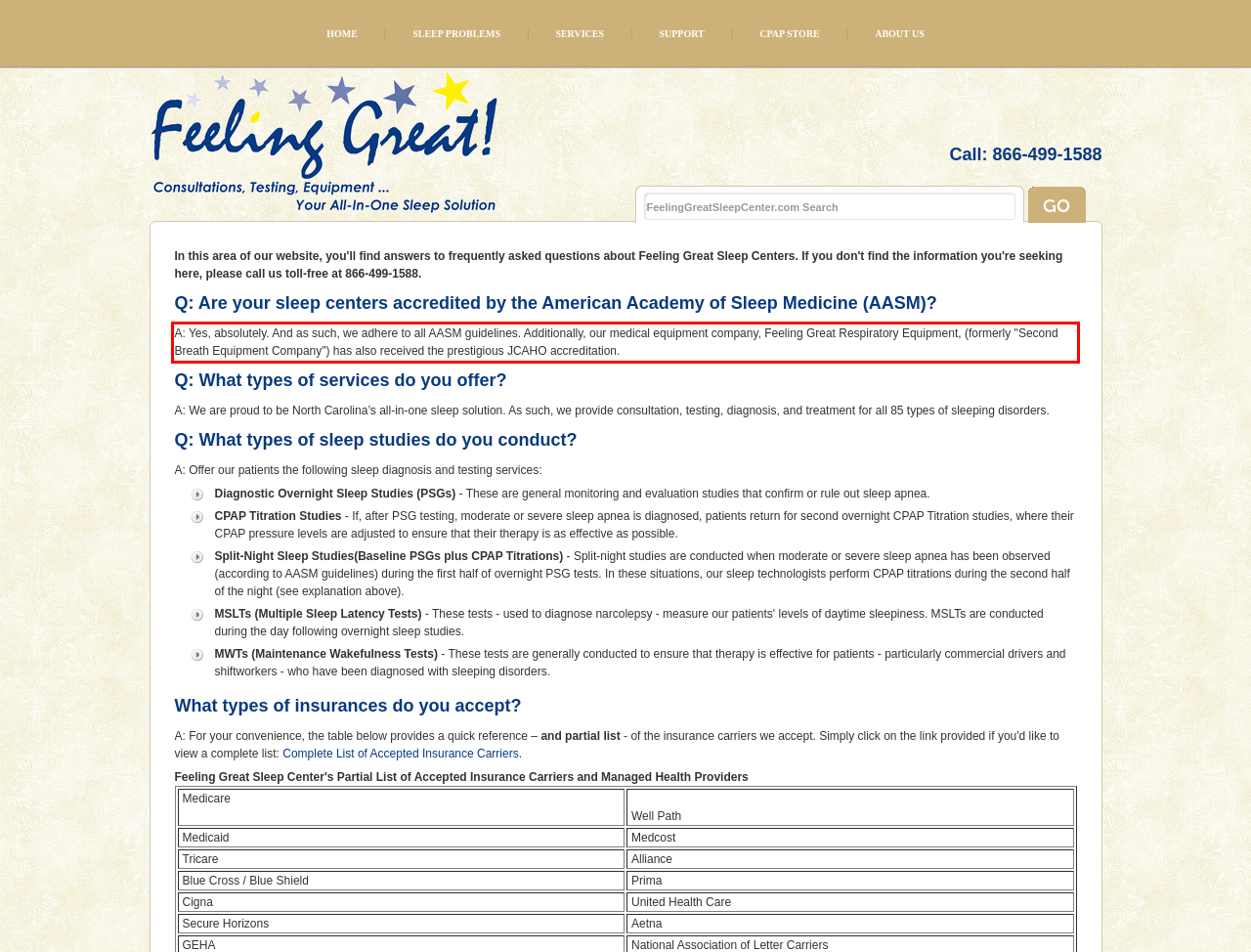Given a screenshot of a webpage, locate the red bounding box and extract the text it encloses.

A: Yes, absolutely. And as such, we adhere to all AASM guidelines. Additionally, our medical equipment company, Feeling Great Respiratory Equipment, (formerly "Second Breath Equipment Company") has also received the prestigious JCAHO accreditation.